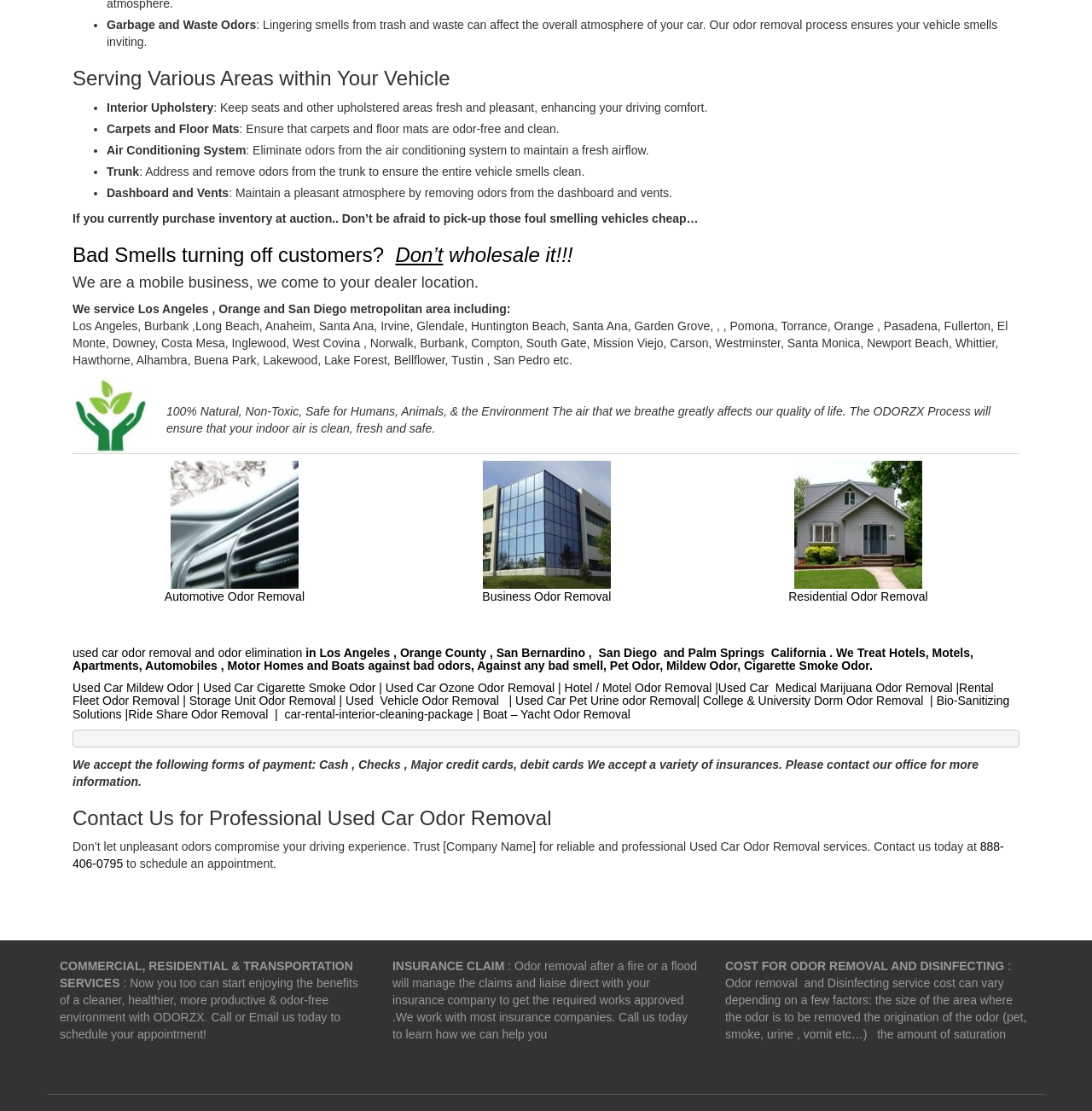Locate the UI element described as follows: "888-406-0795". Return the bounding box coordinates as four float numbers between 0 and 1 in the order [left, top, right, bottom].

[0.066, 0.756, 0.919, 0.784]